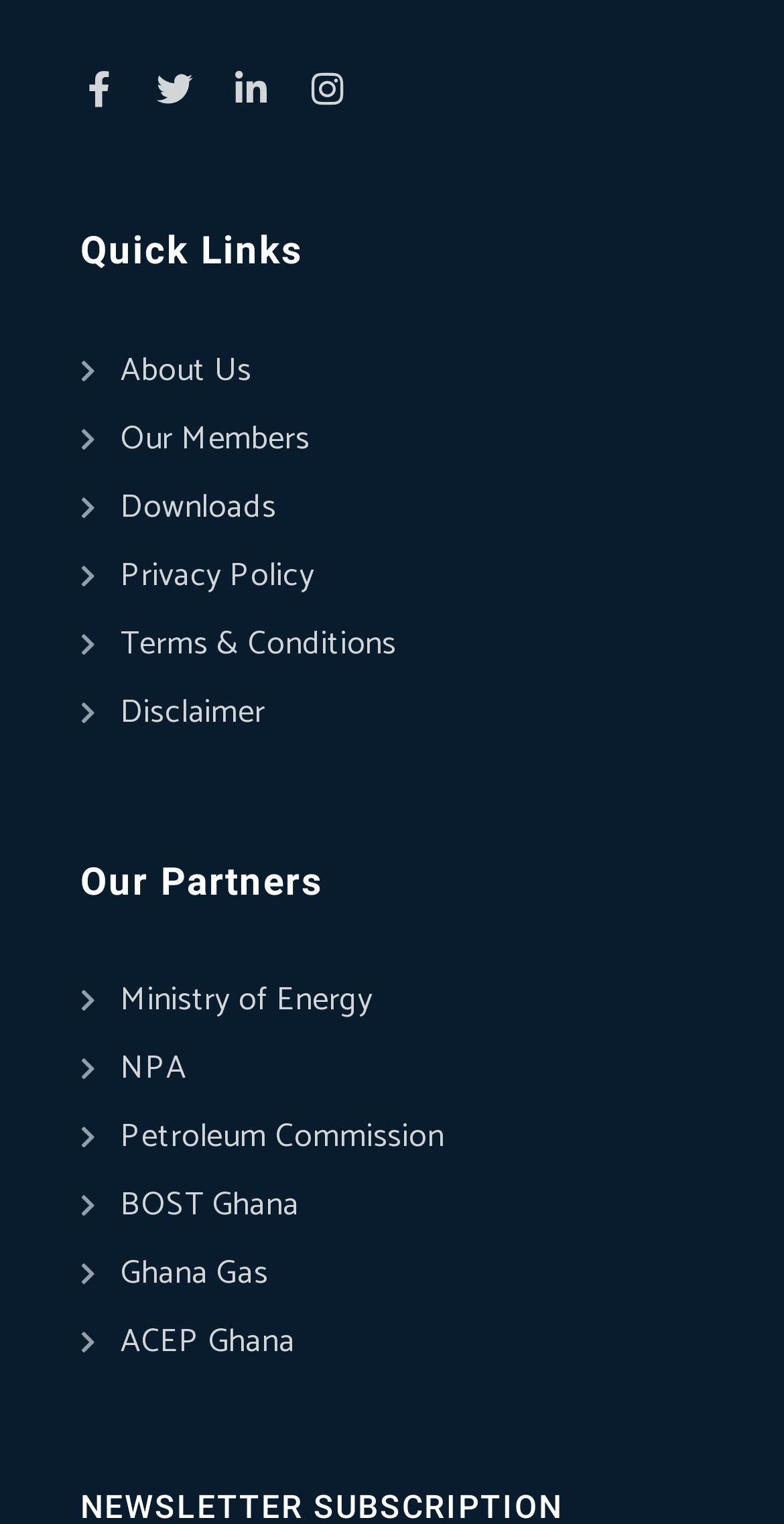How many partners are listed?
From the details in the image, answer the question comprehensively.

I counted the number of partners listed under the 'Our Partners' section and found that there are 6 partners listed, which are Ministry of Energy, NPA, Petroleum Commission, BOST Ghana, Ghana Gas, and ACEP Ghana.